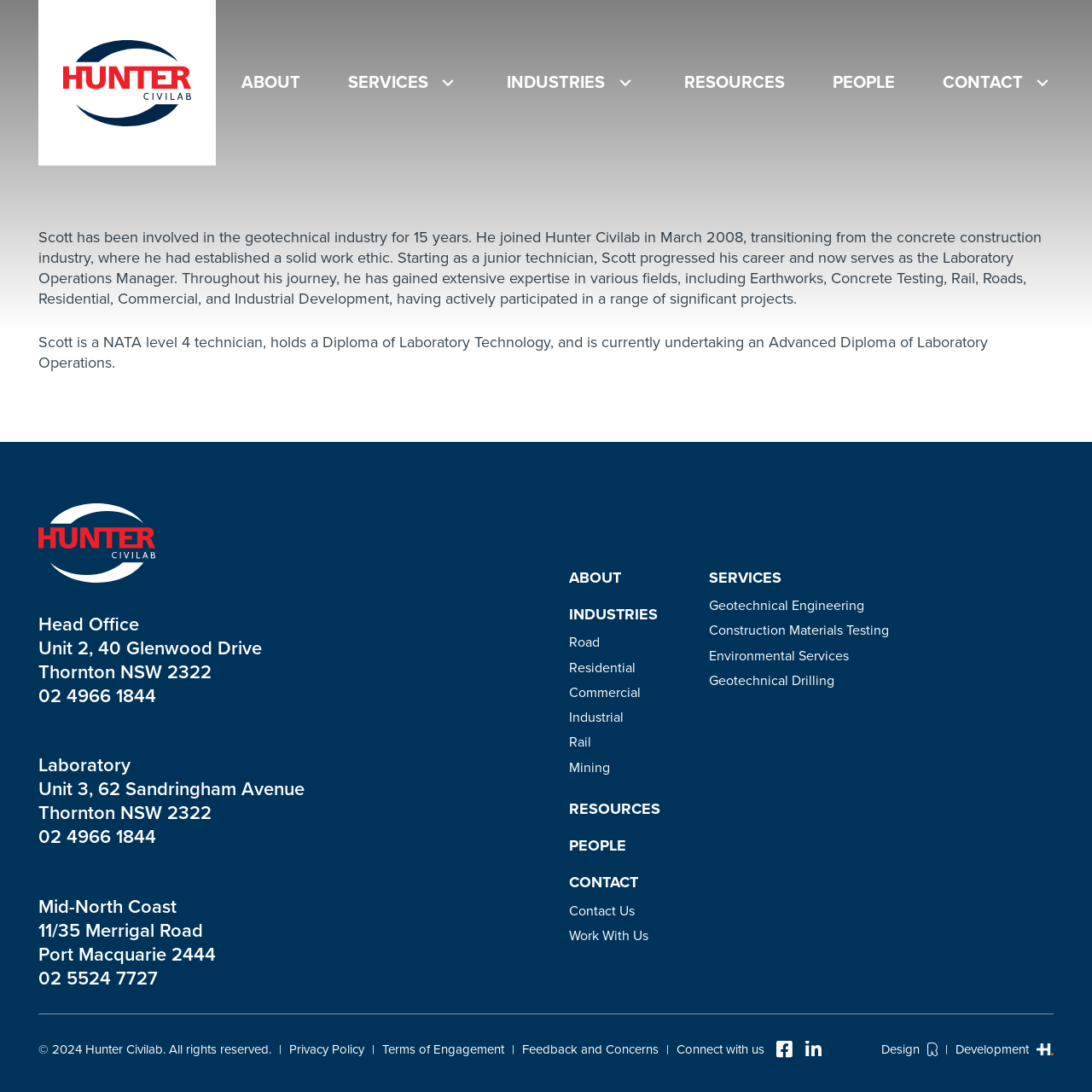What services does Hunter Civilab offer?
Please craft a detailed and exhaustive response to the question.

The webpage lists several services offered by Hunter Civilab, including Geotechnical Engineering, Construction Materials Testing, Environmental Services, and Geotechnical Drilling. These services are mentioned in the links under the 'SERVICES' section.